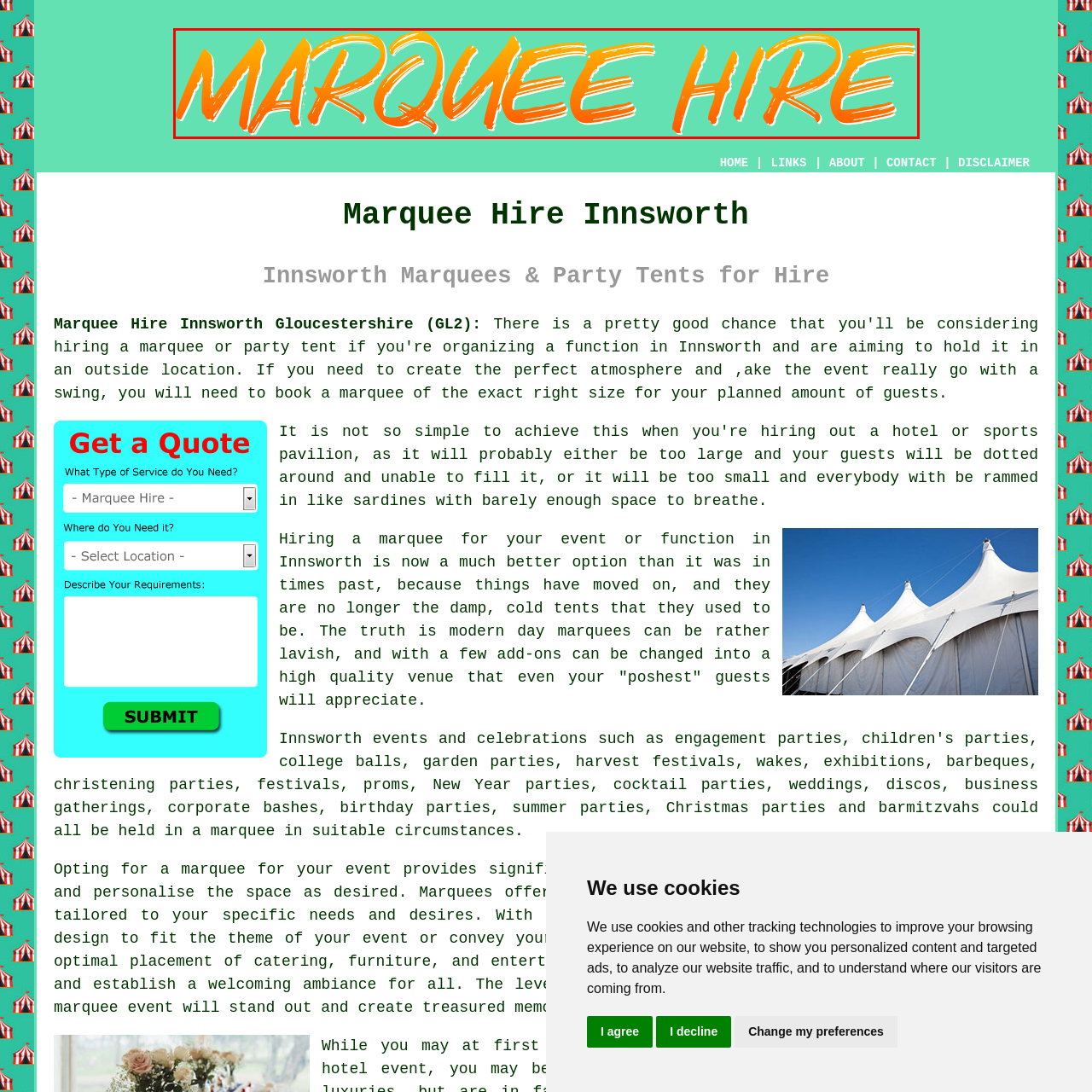What type of font is used for the 'MARQUEE HIRE' phrase?
Take a close look at the image within the red bounding box and respond to the question with detailed information.

The caption describes the font used for the 'MARQUEE HIRE' phrase as bold and brush-like, which suggests a stylized and artistic font style.